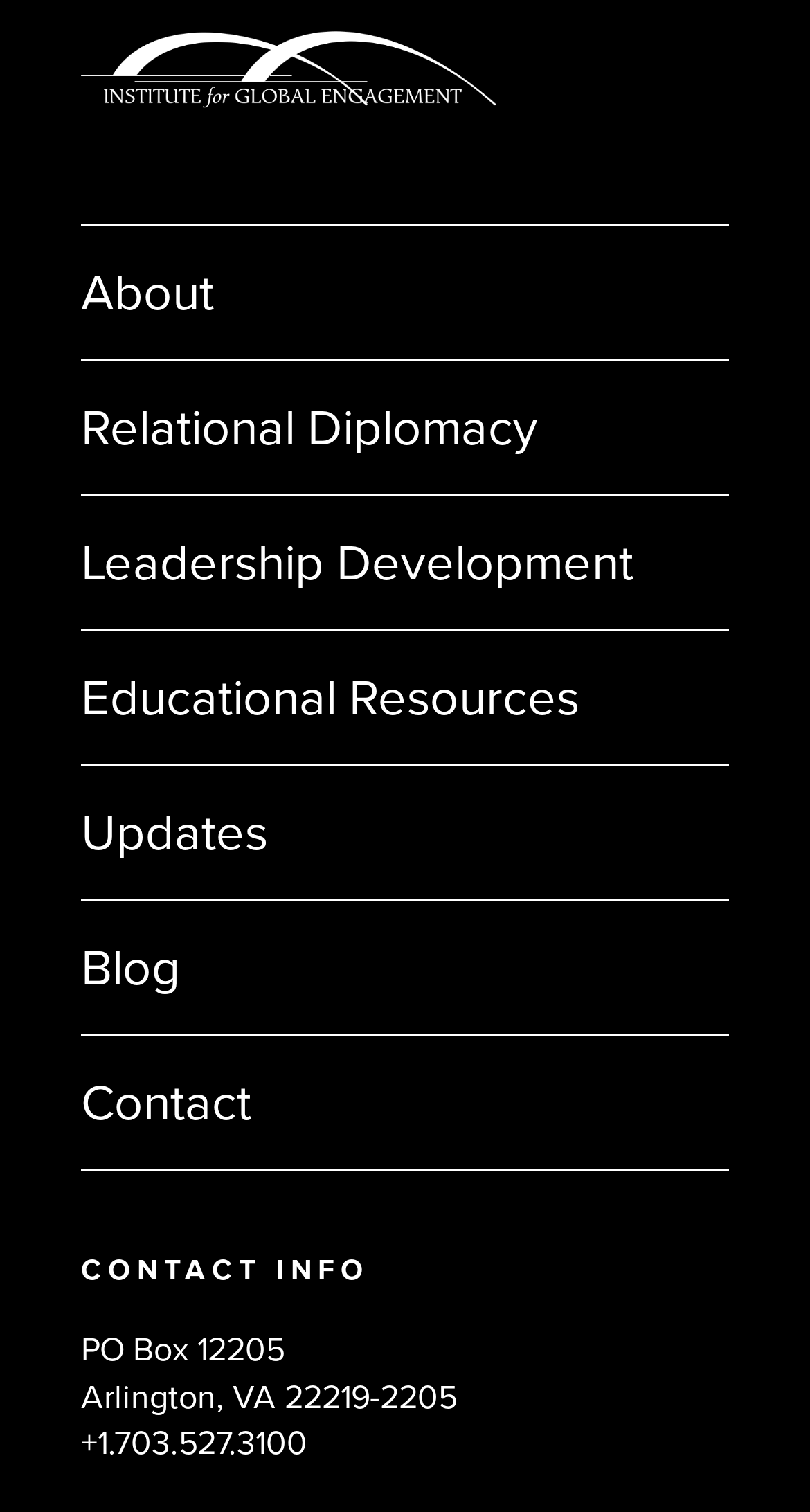Determine the bounding box for the described HTML element: "Educational Resources". Ensure the coordinates are four float numbers between 0 and 1 in the format [left, top, right, bottom].

[0.1, 0.437, 0.715, 0.486]